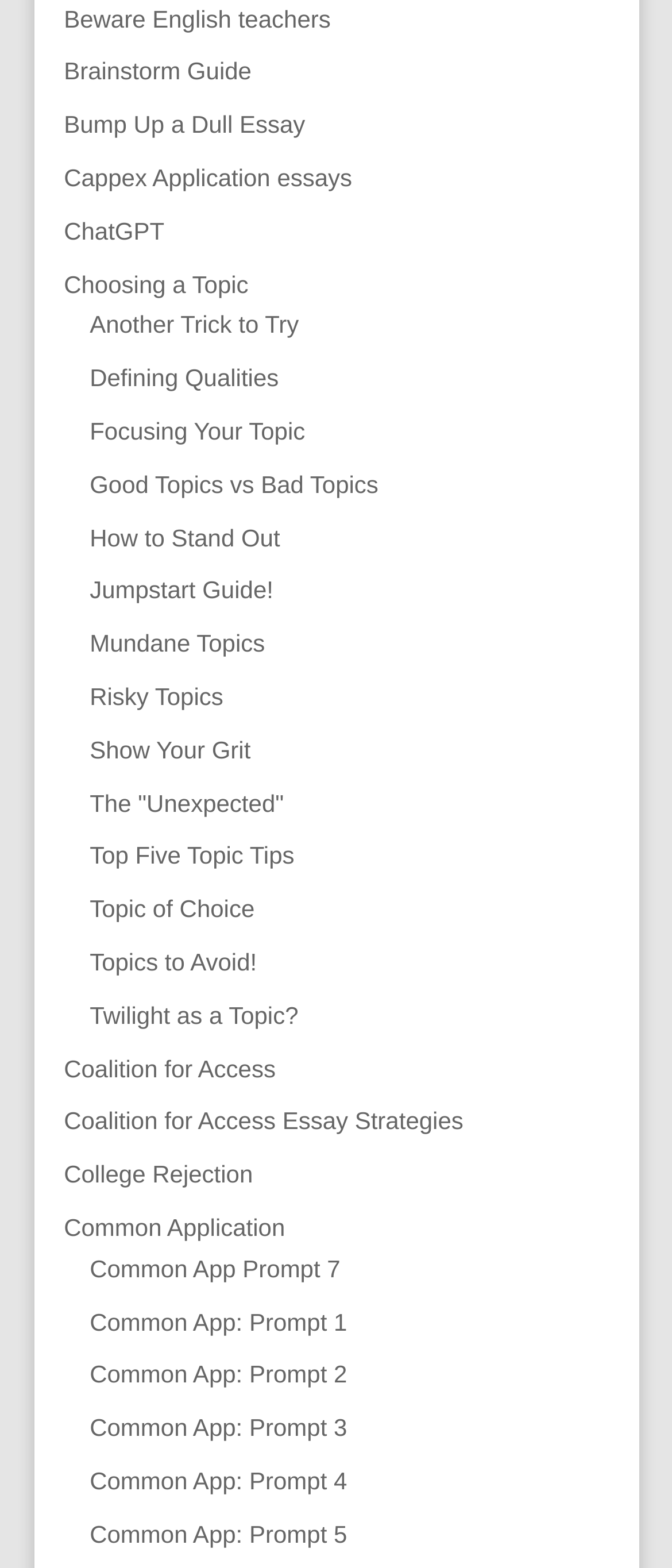Give a short answer to this question using one word or a phrase:
How many links are there on the webpage?

26